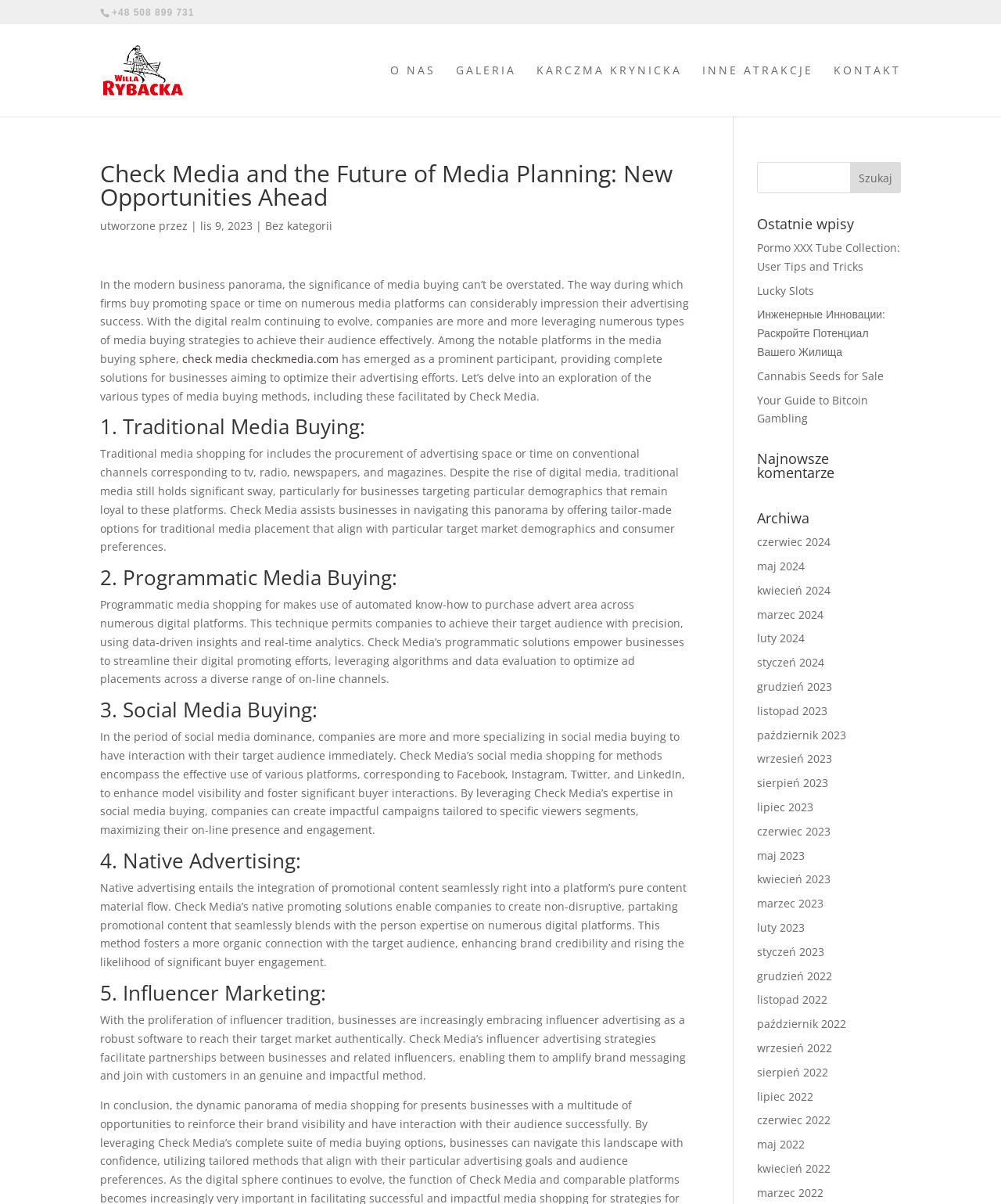Identify the coordinates of the bounding box for the element that must be clicked to accomplish the instruction: "Contact the author".

[0.833, 0.054, 0.9, 0.097]